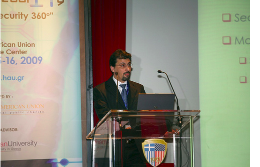Give a thorough explanation of the elements present in the image.

The image captures a moment from a presentation at the 2nd Athens International Forum on Security, held from January 16-17, 2009. A speaker, dressed in a suit and tie, stands behind a clear podium, actively engaging with the audience. The backdrop features a banner promoting the event, arranged by the Hellenic American Union, with details about the conference location and date prominently displayed. This forum, noted for its focus on key security issues, provided a platform for experts to exchange ideas and insights. In the foreground, some bullet points hint at the topics being discussed, which likely include aspects of security and management. The setting reflects a professional atmosphere conducive to in-depth discussions on pressing security challenges.